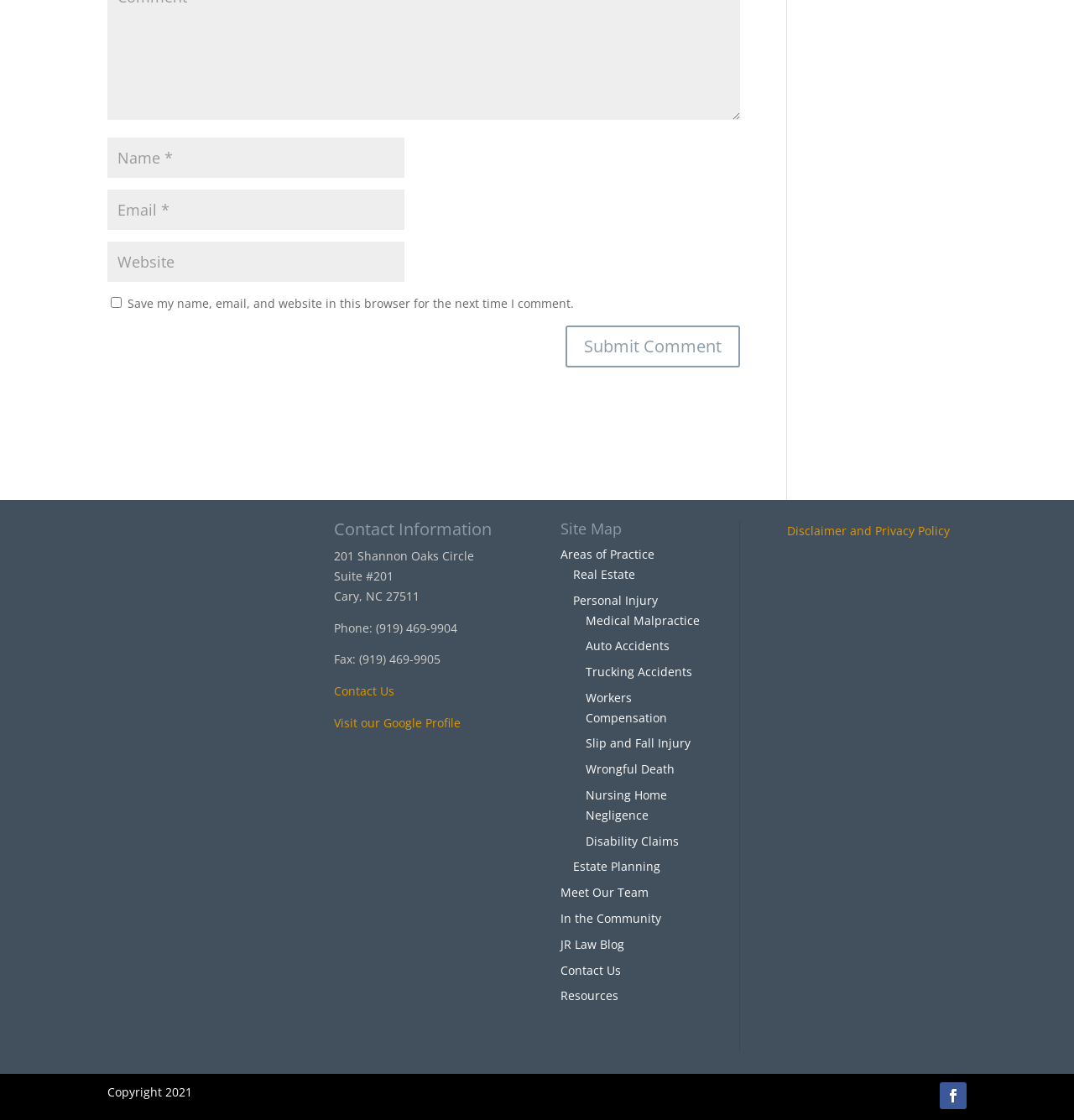Find the coordinates for the bounding box of the element with this description: "Contact Us".

[0.522, 0.859, 0.578, 0.873]